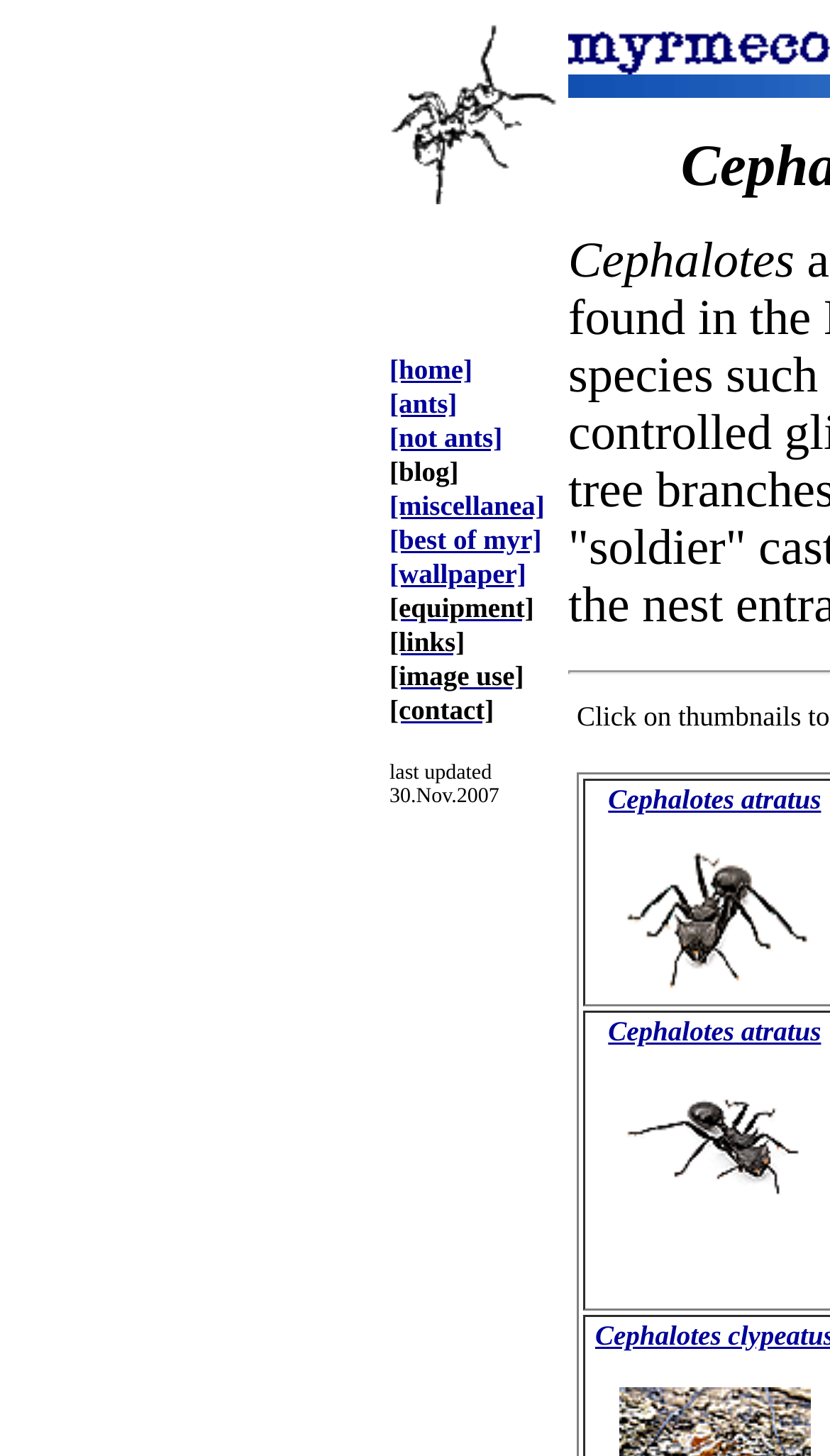Determine the bounding box coordinates of the element's region needed to click to follow the instruction: "click on home". Provide these coordinates as four float numbers between 0 and 1, formatted as [left, top, right, bottom].

[0.469, 0.241, 0.569, 0.266]